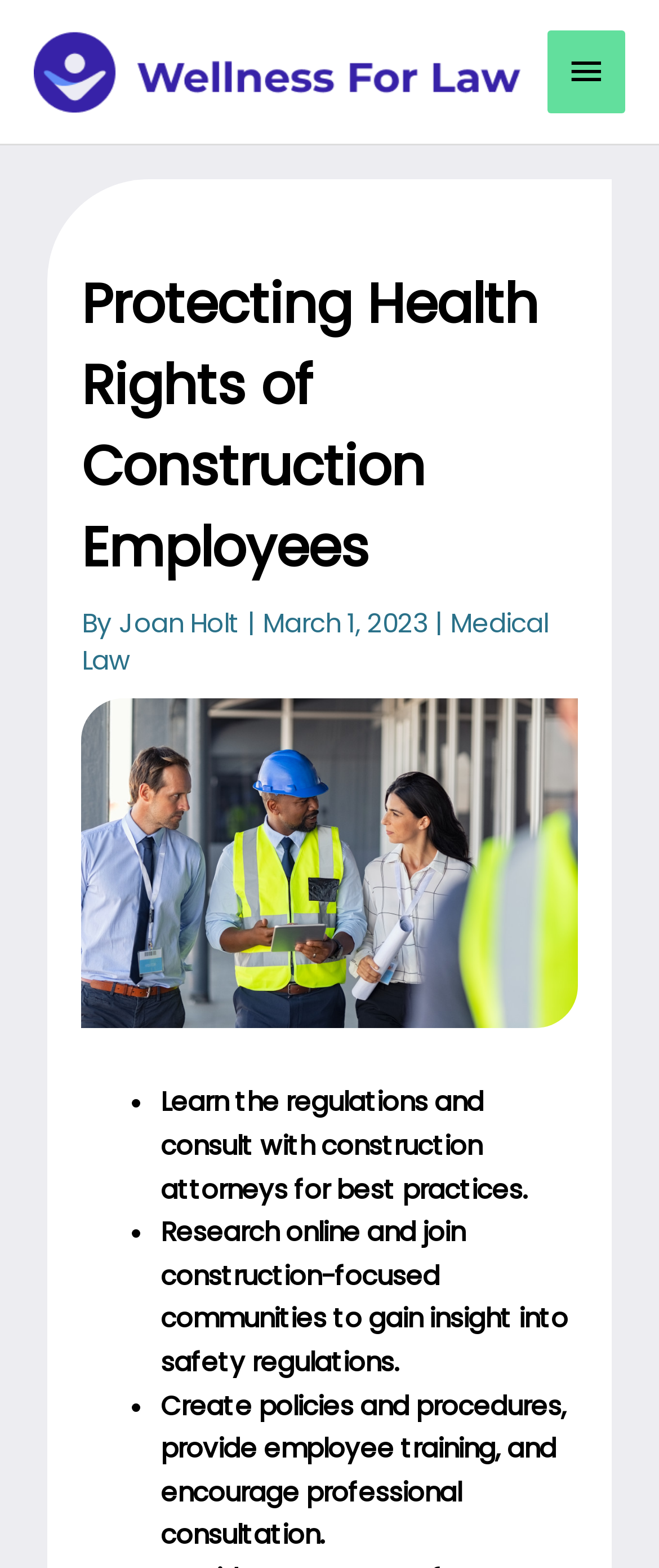Determine which piece of text is the heading of the webpage and provide it.

Protecting Health Rights of Construction Employees